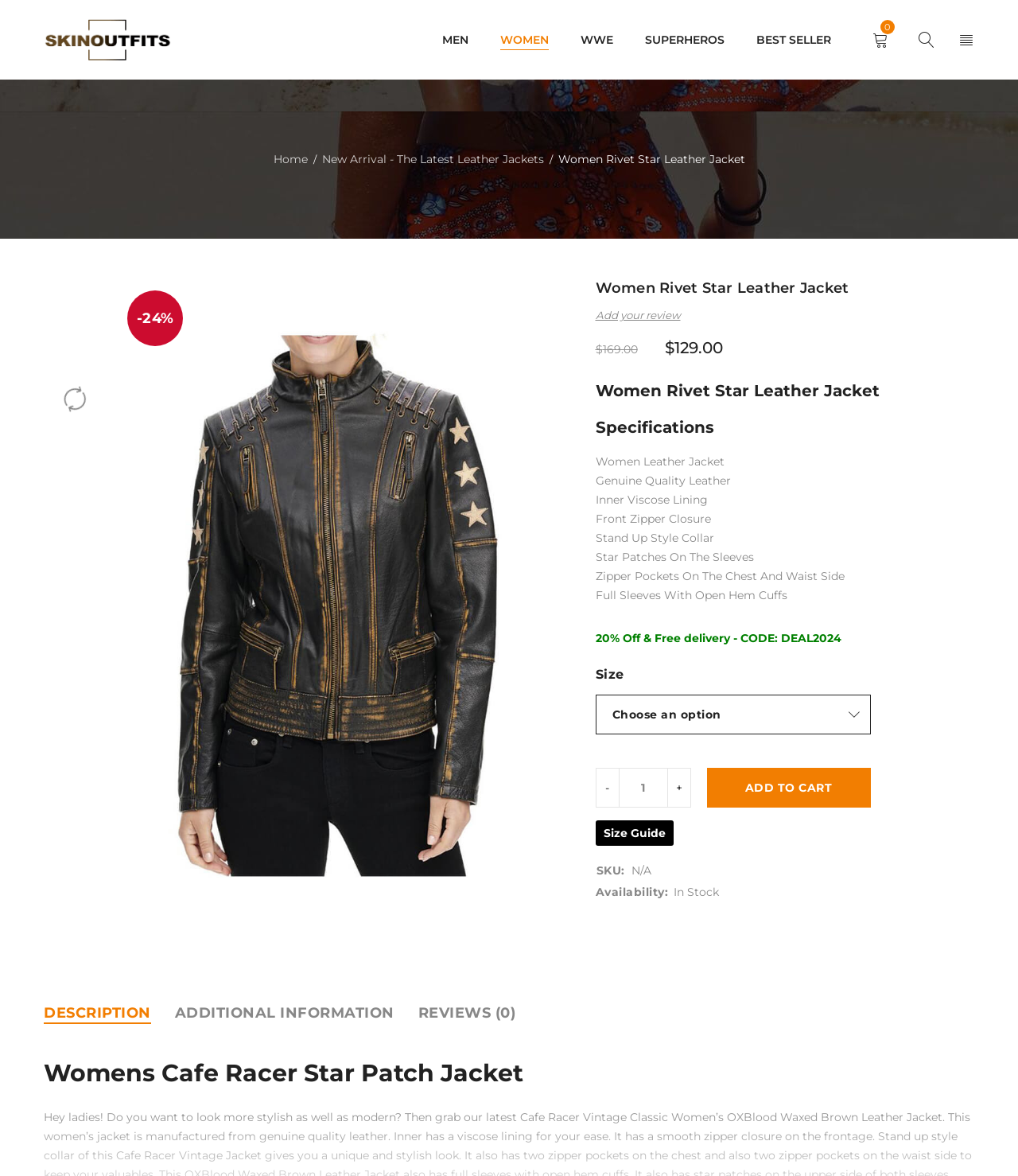Could you determine the bounding box coordinates of the clickable element to complete the instruction: "Switch to the 'DESCRIPTION' tab"? Provide the coordinates as four float numbers between 0 and 1, i.e., [left, top, right, bottom].

[0.043, 0.852, 0.148, 0.871]